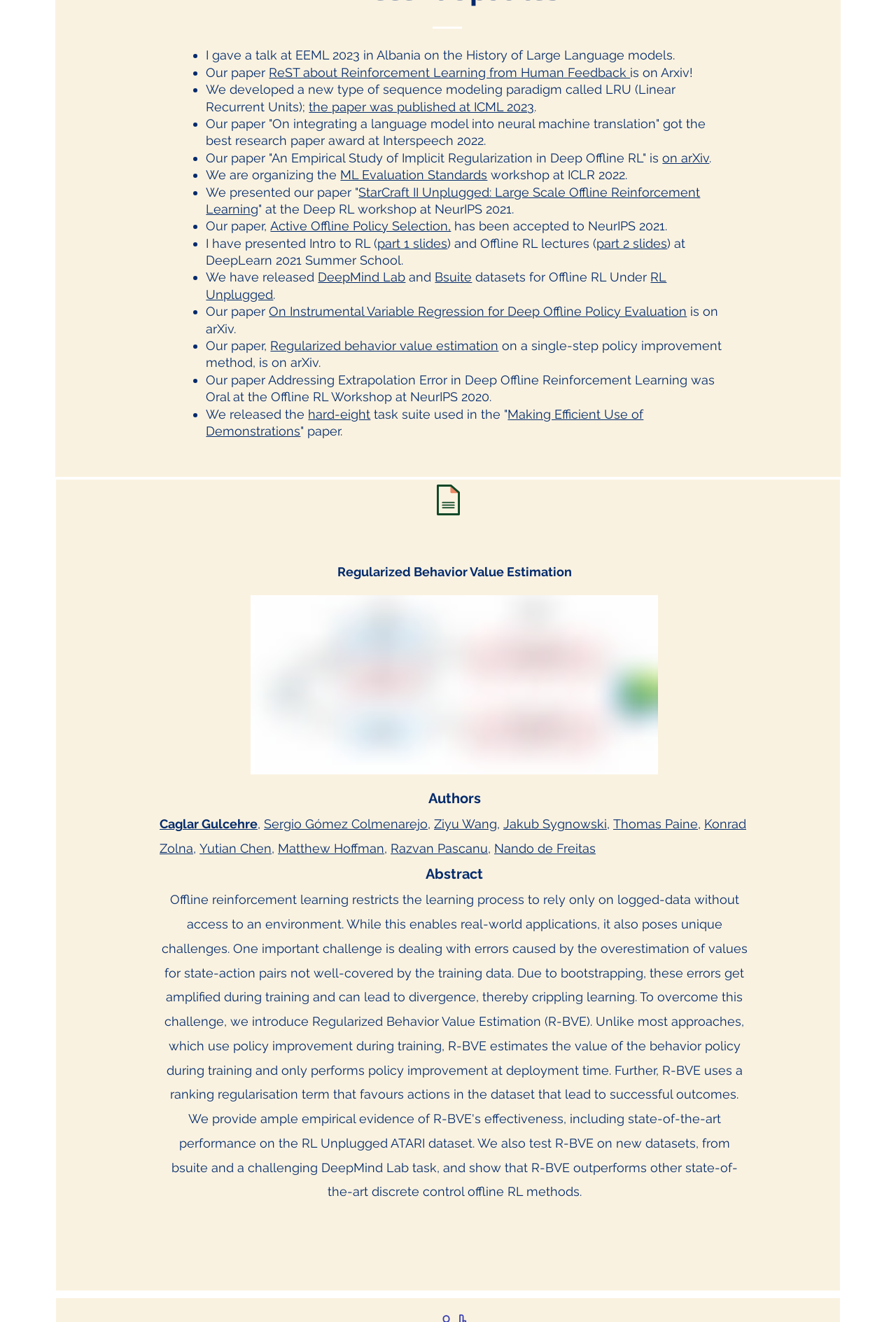Locate the bounding box coordinates of the UI element described by: "Sergio Gómez Colmenarejo". Provide the coordinates as four float numbers between 0 and 1, formatted as [left, top, right, bottom].

[0.295, 0.618, 0.477, 0.629]